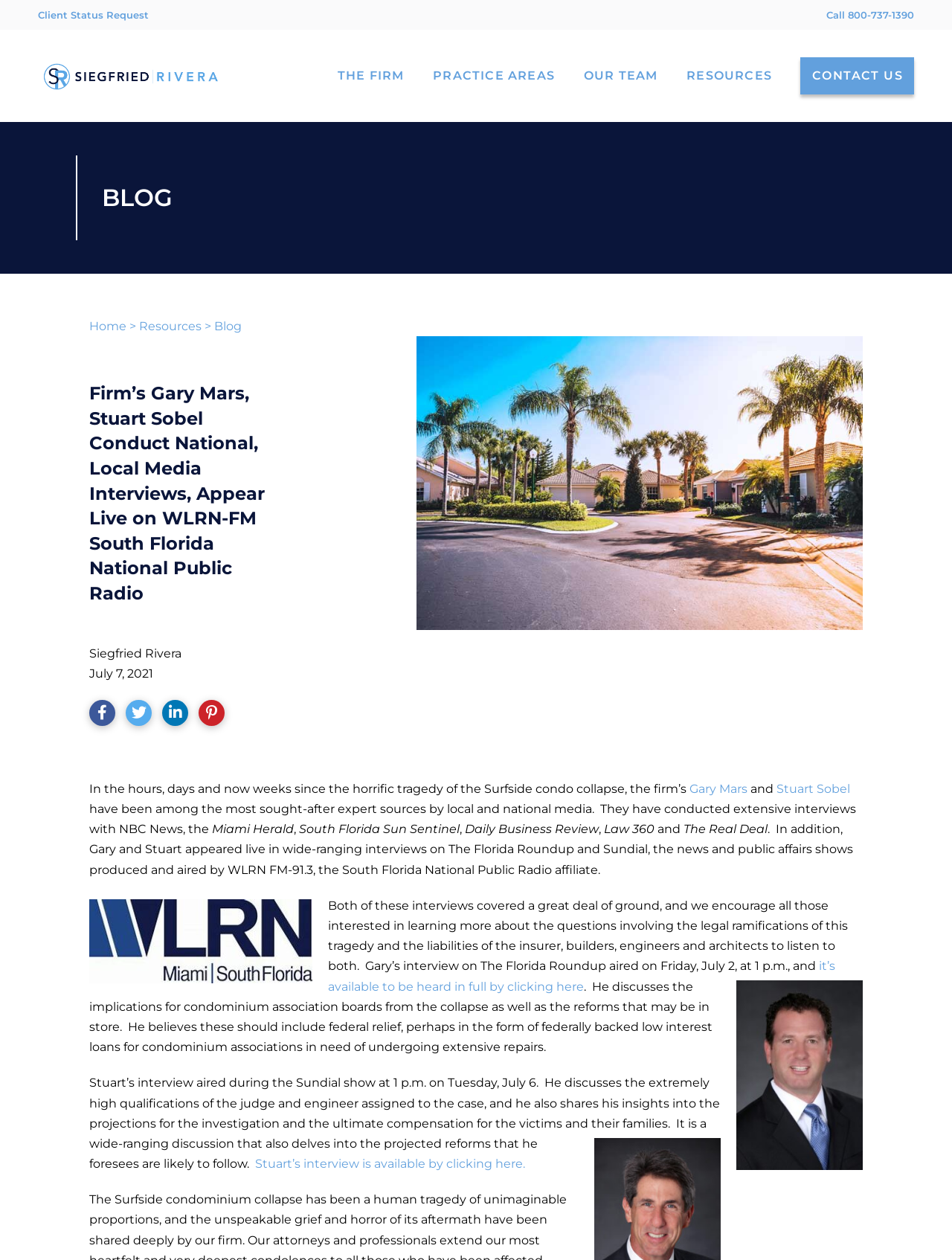Determine the coordinates of the bounding box that should be clicked to complete the instruction: "Go back to top". The coordinates should be represented by four float numbers between 0 and 1: [left, top, right, bottom].

[0.965, 0.773, 0.992, 0.794]